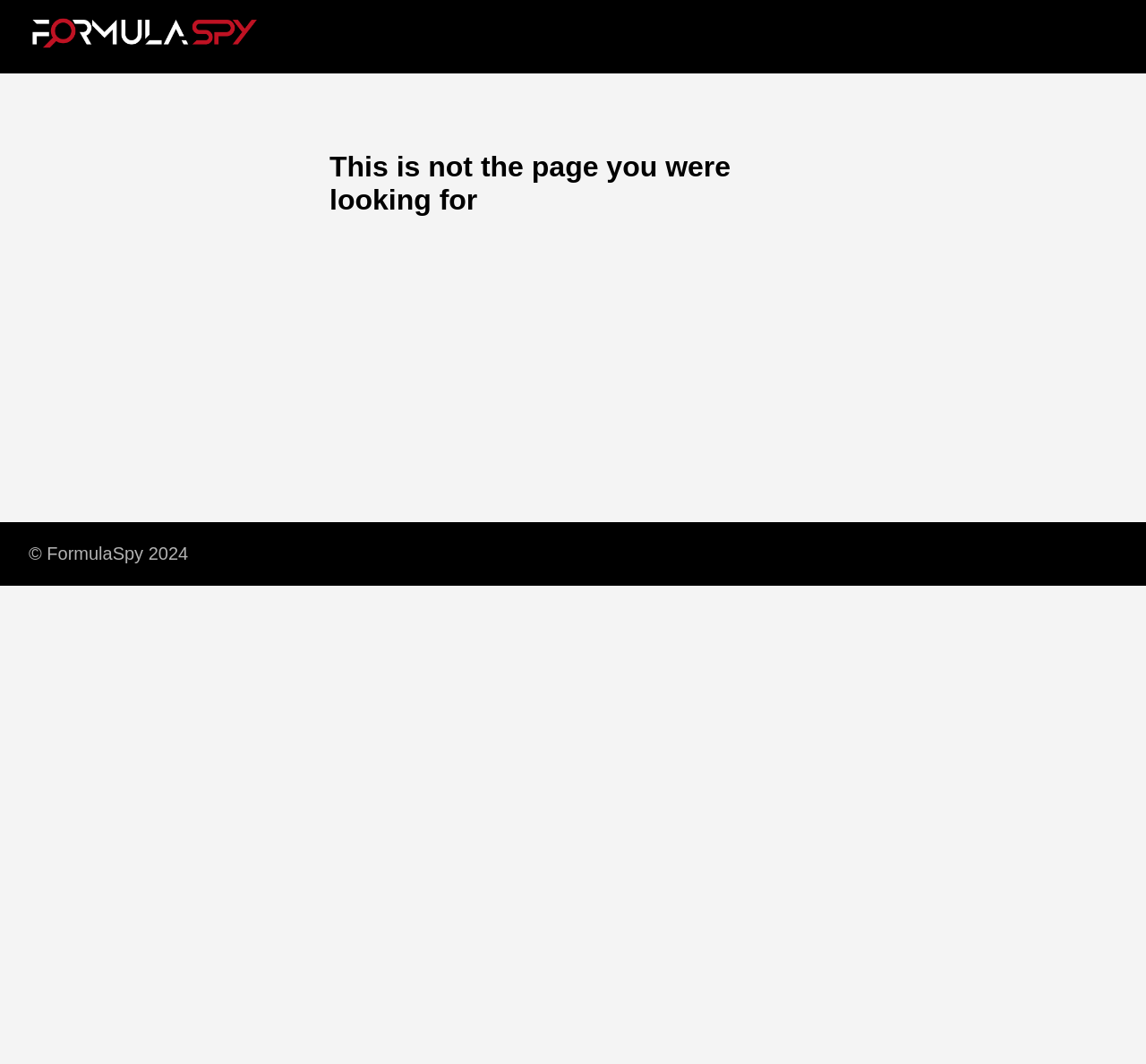What is the ratio of the main content area to the entire webpage?
Please provide a single word or phrase as your answer based on the image.

Approximately 0.491